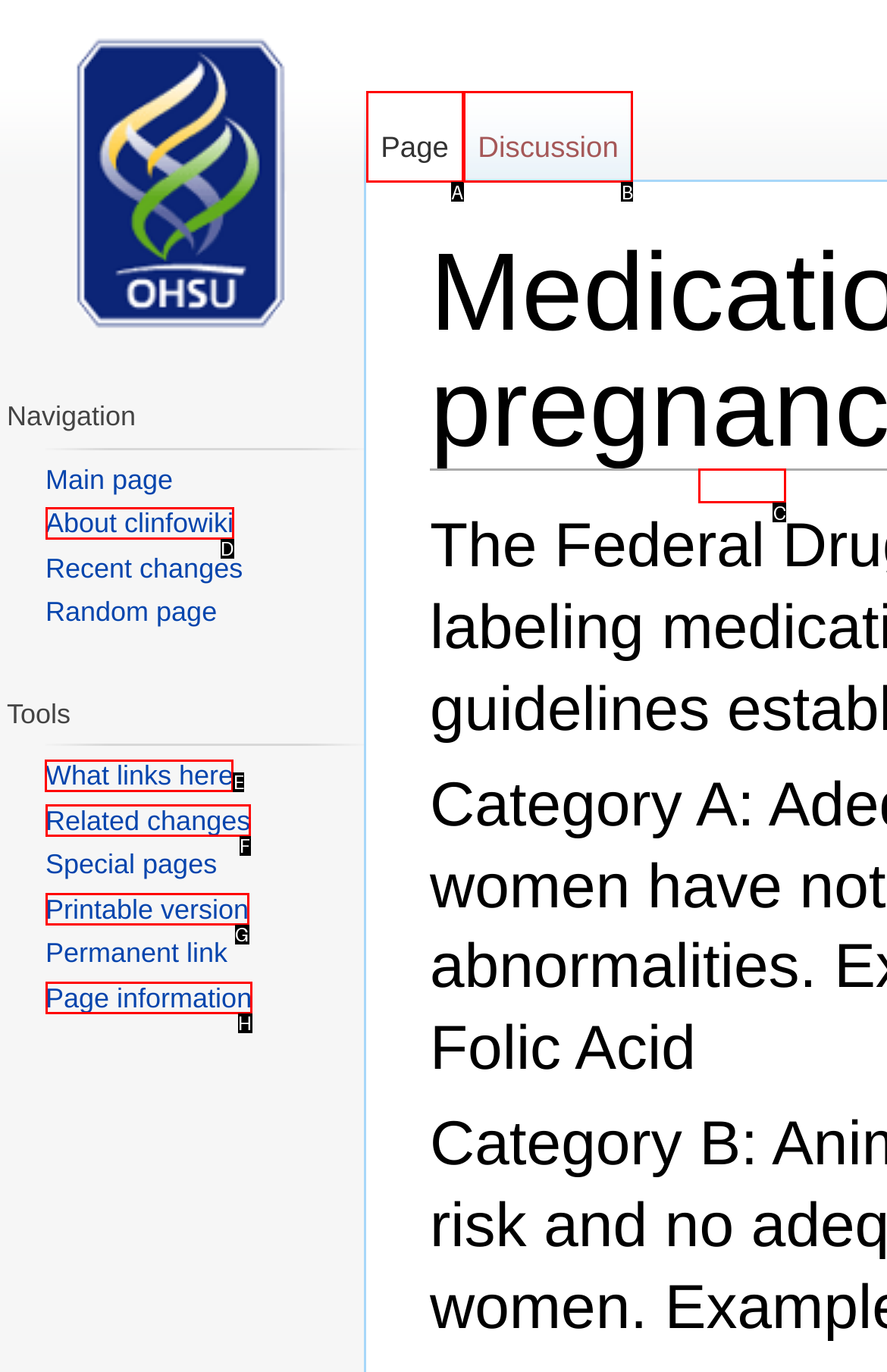Which lettered option should I select to achieve the task: view what links here according to the highlighted elements in the screenshot?

E